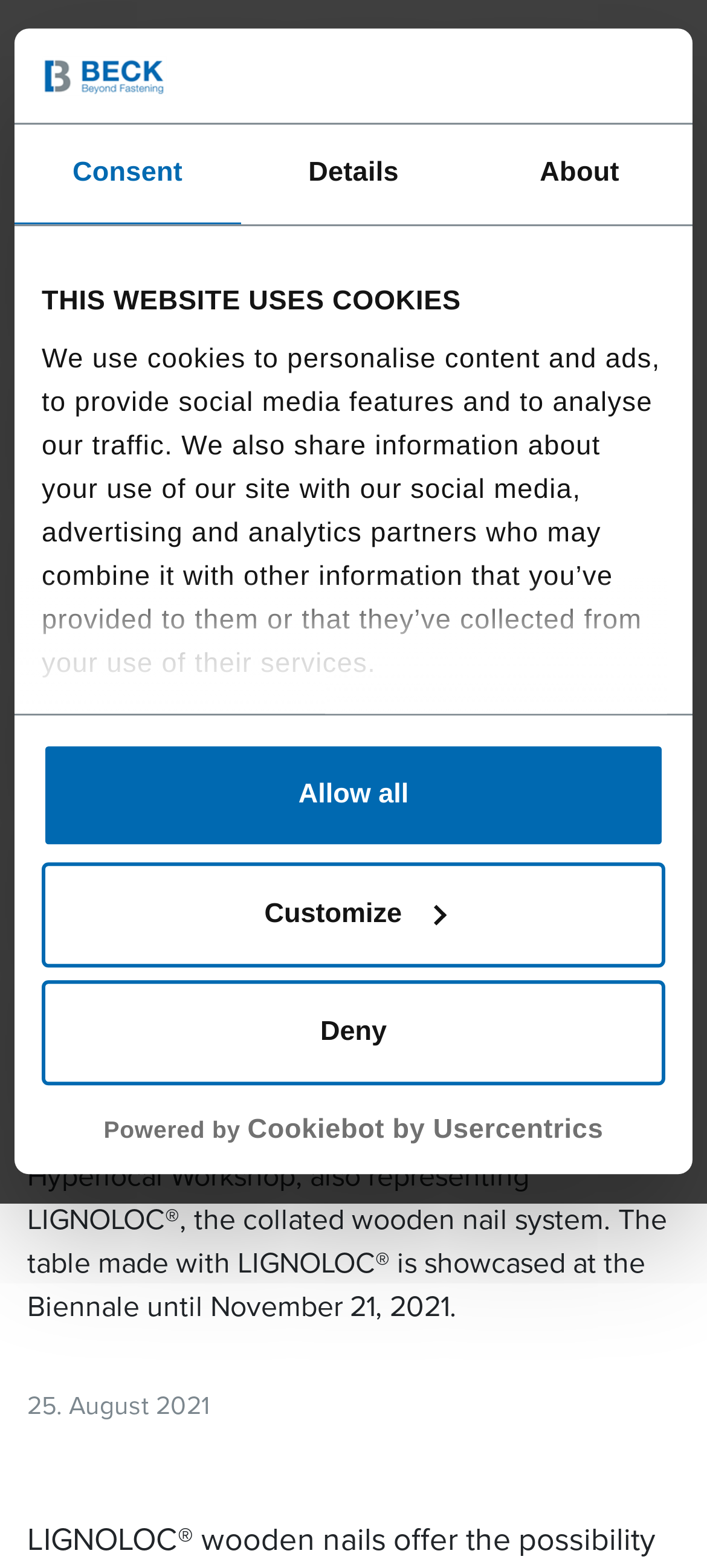What is showcased at the Biennale until November 21, 2021?
From the image, respond with a single word or phrase.

The table made with LIGNOLOC®